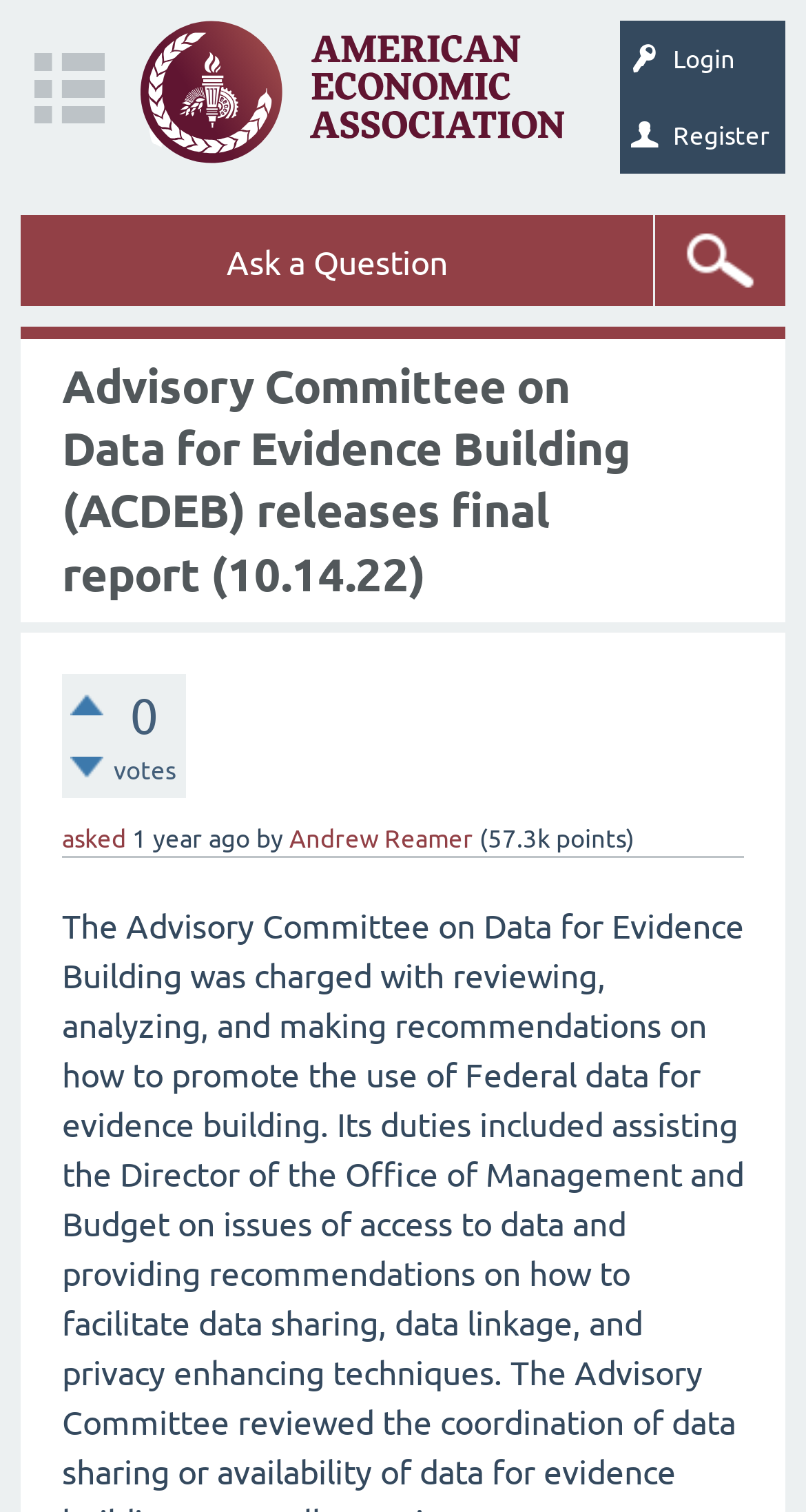Identify the bounding box coordinates of the region that needs to be clicked to carry out this instruction: "login". Provide these coordinates as four float numbers ranging from 0 to 1, i.e., [left, top, right, bottom].

[0.769, 0.014, 0.974, 0.064]